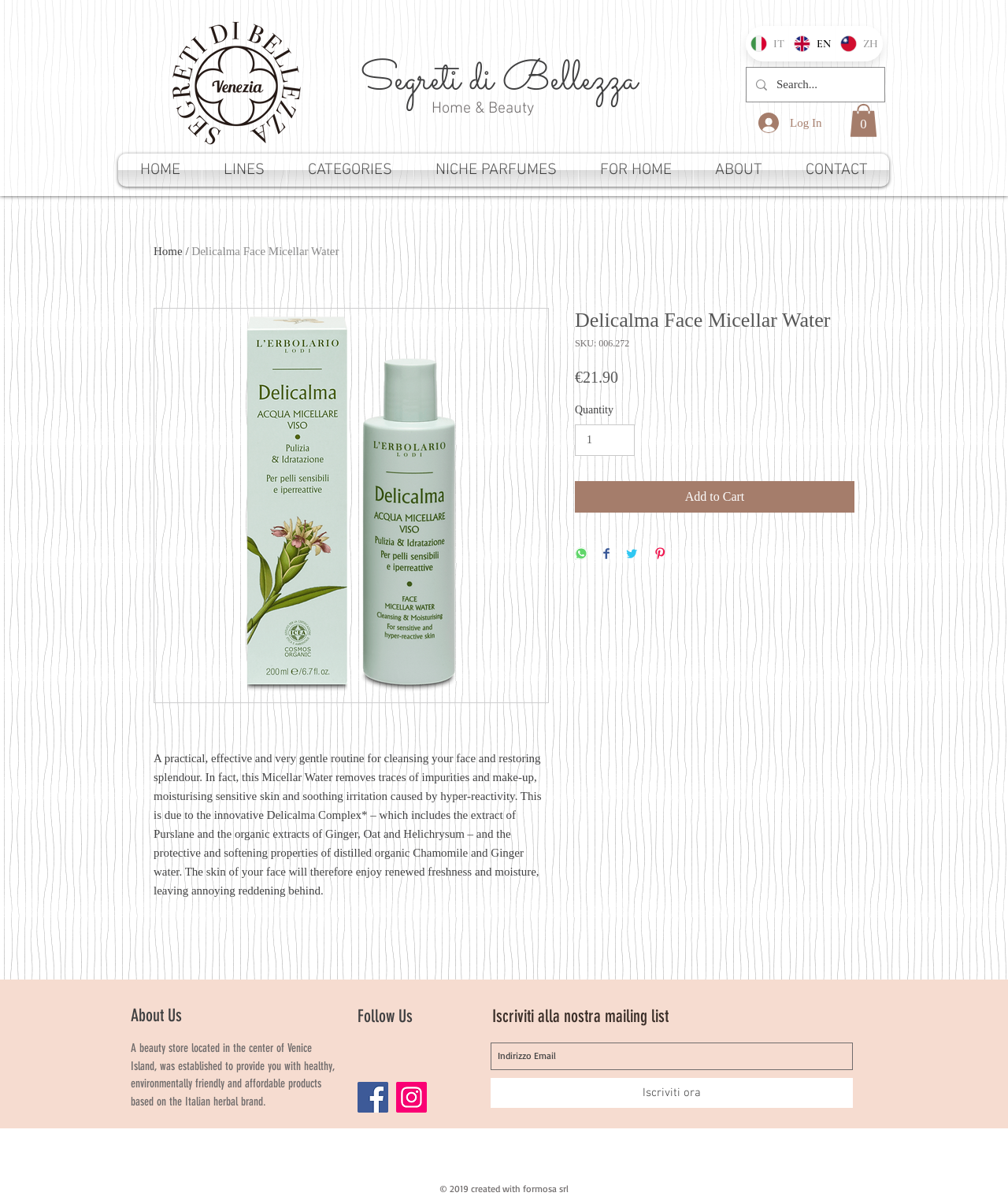Predict the bounding box coordinates of the area that should be clicked to accomplish the following instruction: "Add Delicalma Face Micellar Water to cart". The bounding box coordinates should consist of four float numbers between 0 and 1, i.e., [left, top, right, bottom].

[0.57, 0.401, 0.848, 0.427]